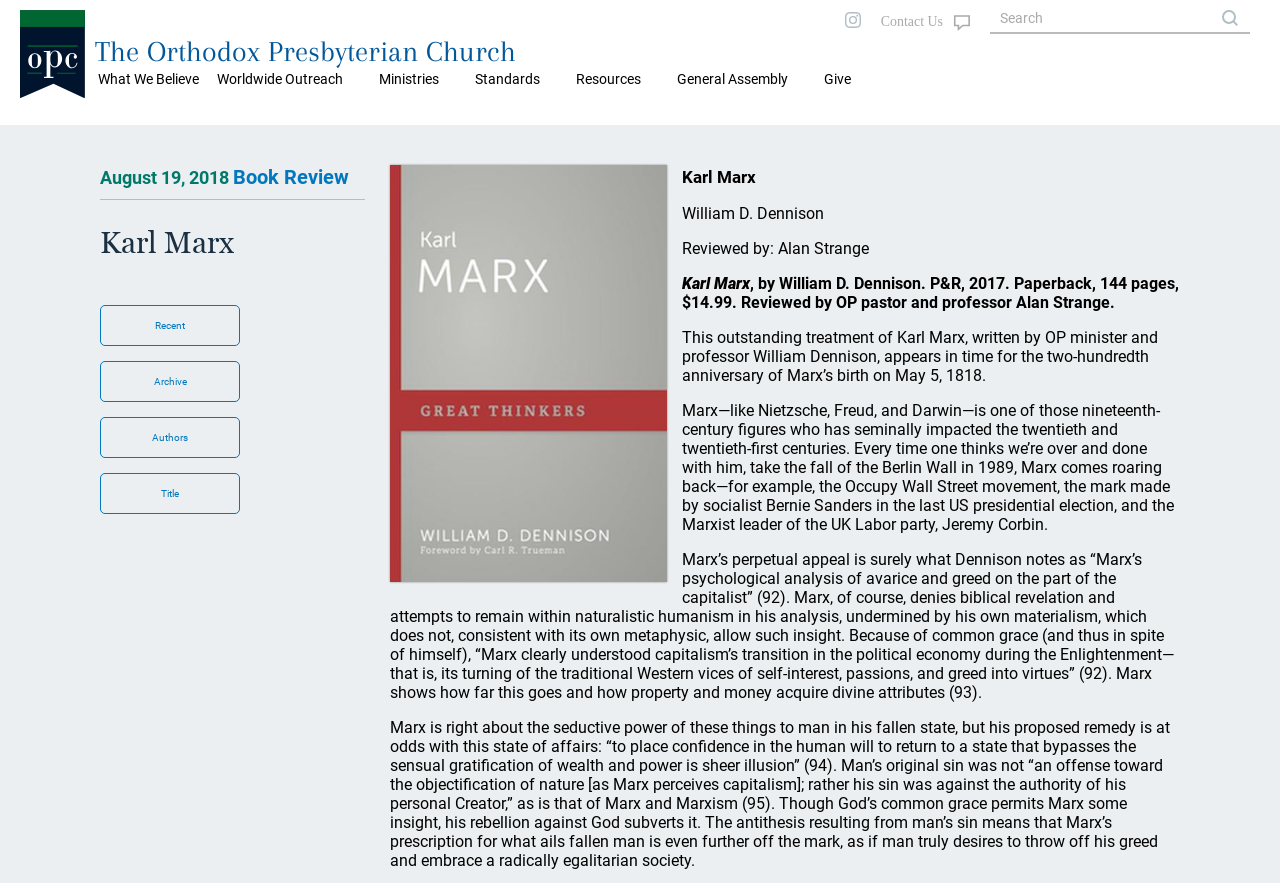Give a detailed account of the webpage.

The webpage is about the Orthodox Presbyterian Church, with a focus on book reviews. At the top, there are several tabs labeled "What We Believe", "Worldwide Outreach", "Ministries", "Standards", "Resources", and "General Assembly", which are evenly spaced across the page. Below these tabs, there is a link to "Give" and an image of the OPC logo.

On the left side of the page, there is a navigation menu with links to "Home", "News", and other sections. Below this menu, there is a heading that reads "August 19, 2018 Book Review", followed by a link to "Book Review". 

The main content of the page is a book review of "Karl Marx" by William D. Dennison. The review is written by Alan Strange and includes a brief summary of the book, which is about Karl Marx's life and ideas. The review is divided into several paragraphs, with headings and subheadings that break up the text.

To the right of the review, there is an image that takes up about half of the page. Below the image, there are links to "Archive", "Authors", and "Title", which are likely related to the book review section.

Overall, the webpage has a clean and organized layout, with clear headings and concise text. The focus is on the book review, with supporting elements such as navigation menus and links to related content.